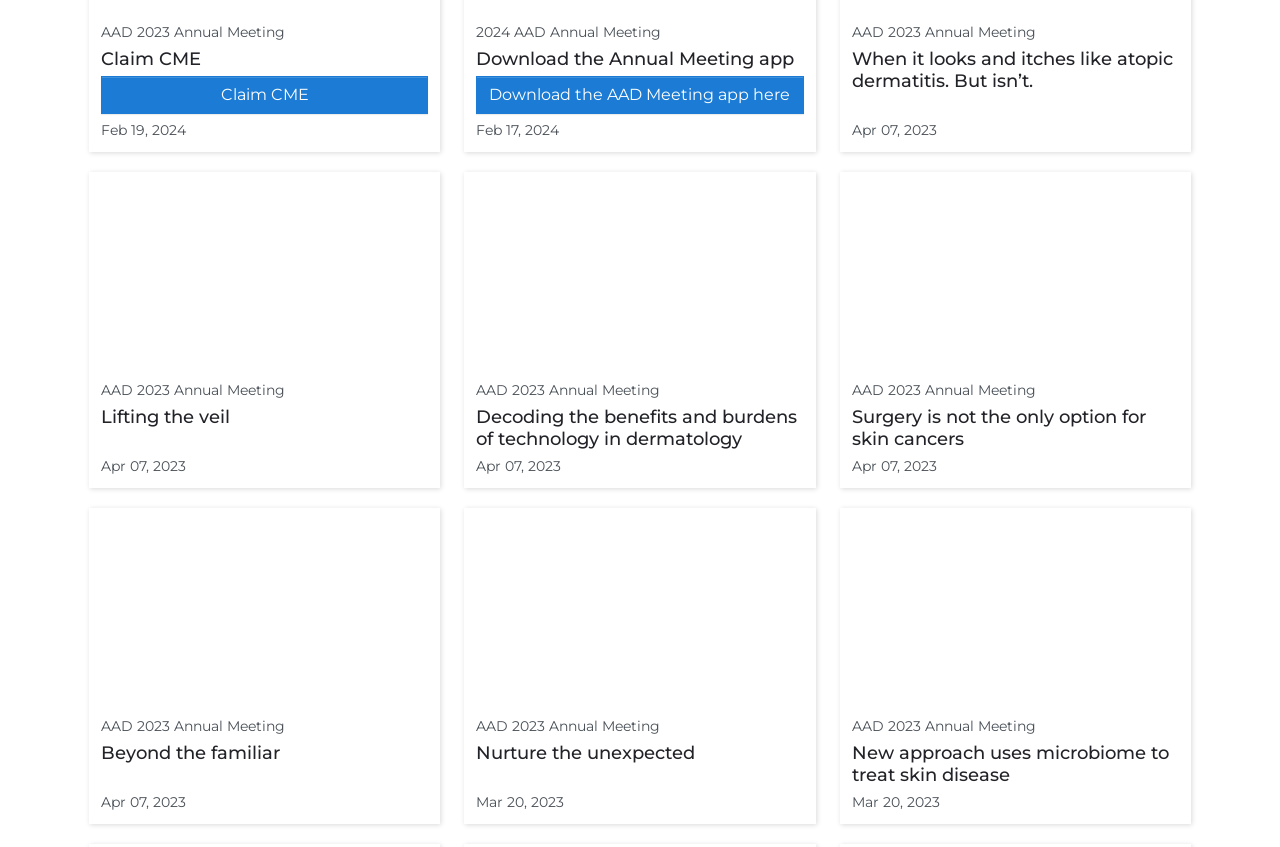Locate the coordinates of the bounding box for the clickable region that fulfills this instruction: "View AAD 2023 Annual Meeting".

[0.079, 0.027, 0.223, 0.048]